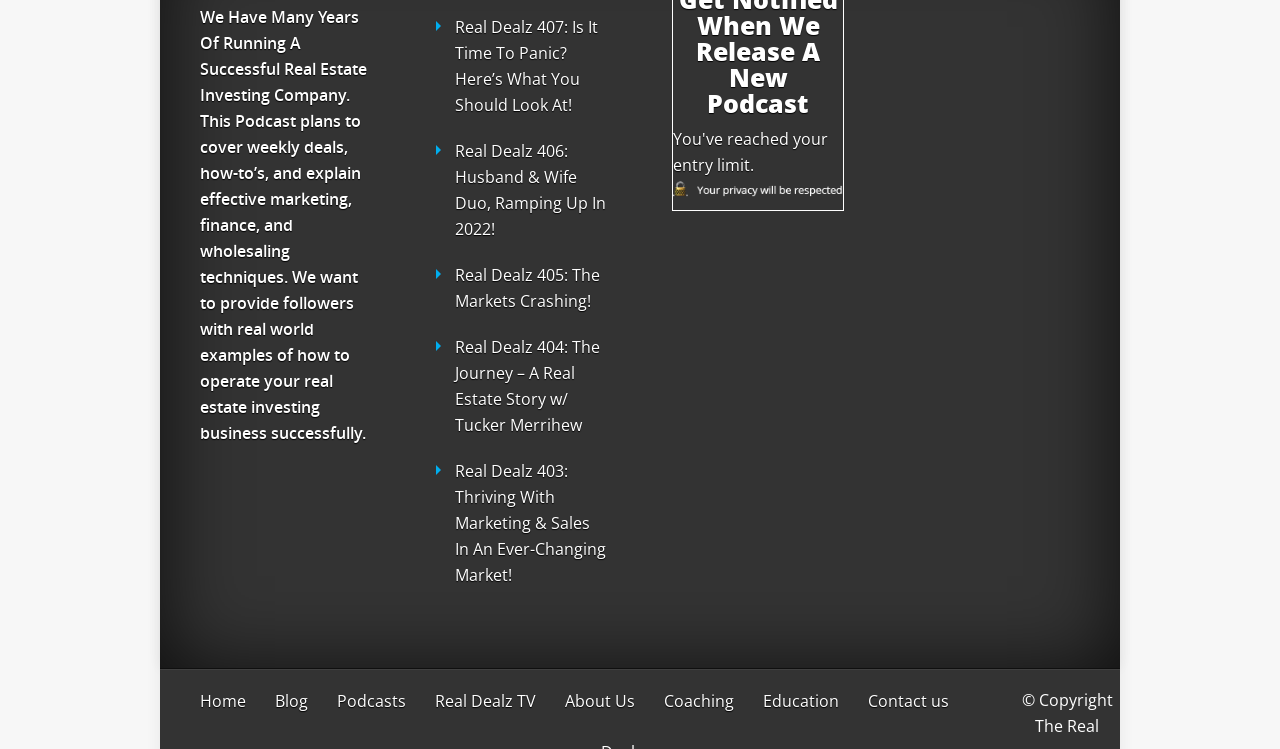Identify the bounding box coordinates for the region of the element that should be clicked to carry out the instruction: "read blog". The bounding box coordinates should be four float numbers between 0 and 1, i.e., [left, top, right, bottom].

[0.215, 0.922, 0.241, 0.951]